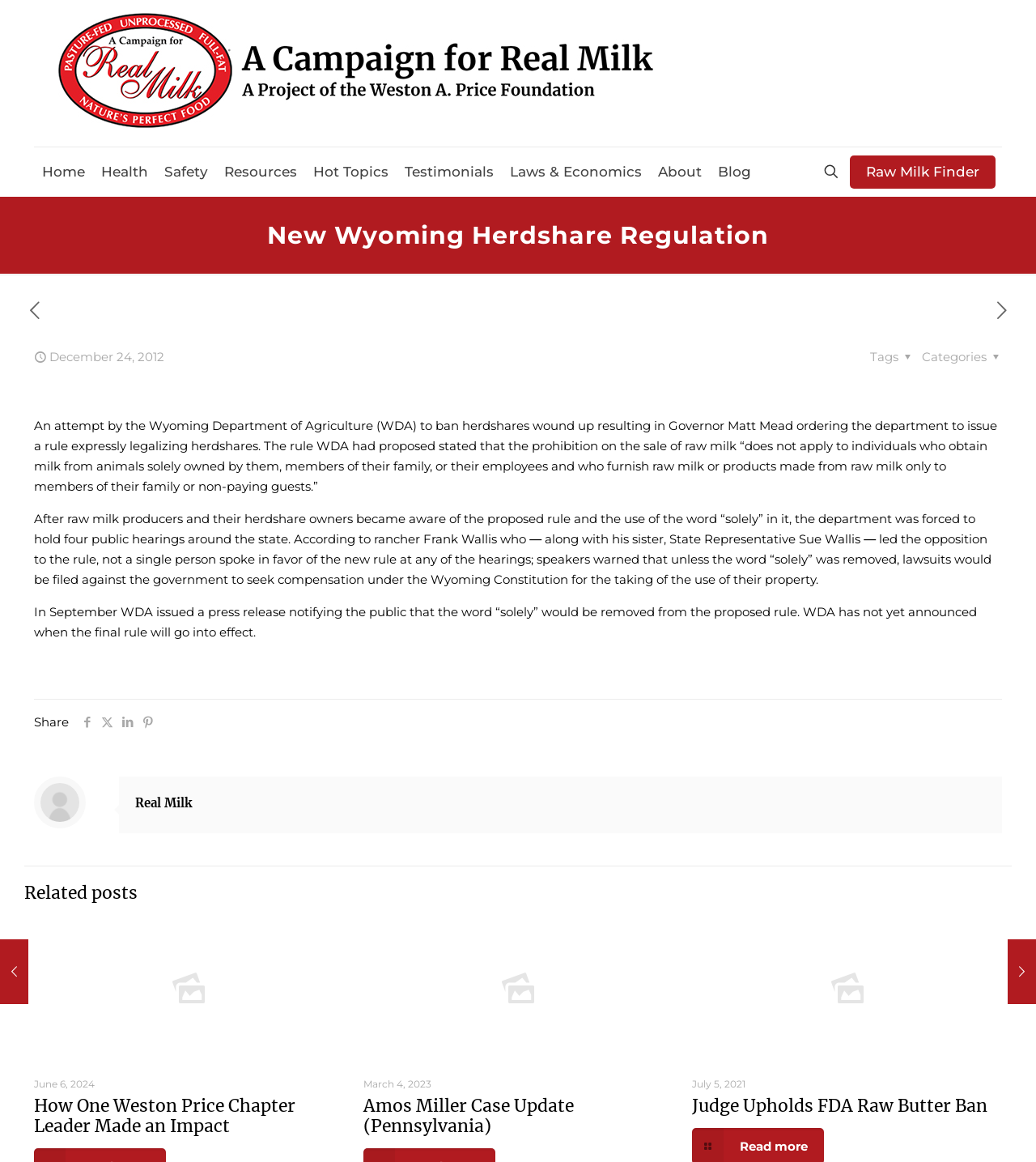Provide the bounding box coordinates for the area that should be clicked to complete the instruction: "Contact us through phone number 447986703".

None